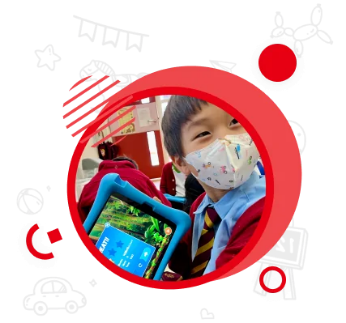Explain the contents of the image with as much detail as possible.

The image features a young student engaged with a tablet, showcasing a vibrant learning environment. The child, wearing a colorful mask, beams with excitement as they explore educational content on the device. Dressed in a red blazer and a striped tie, the student embodies the spirit of curiosity and enthusiasm for learning. The background is playfully decorated with whimsical illustrations, enhancing the joyful atmosphere of the classroom. This scene reflects the school's commitment to integrating technology into their educational approach, fostering an engaging and dynamic learning experience for all students.